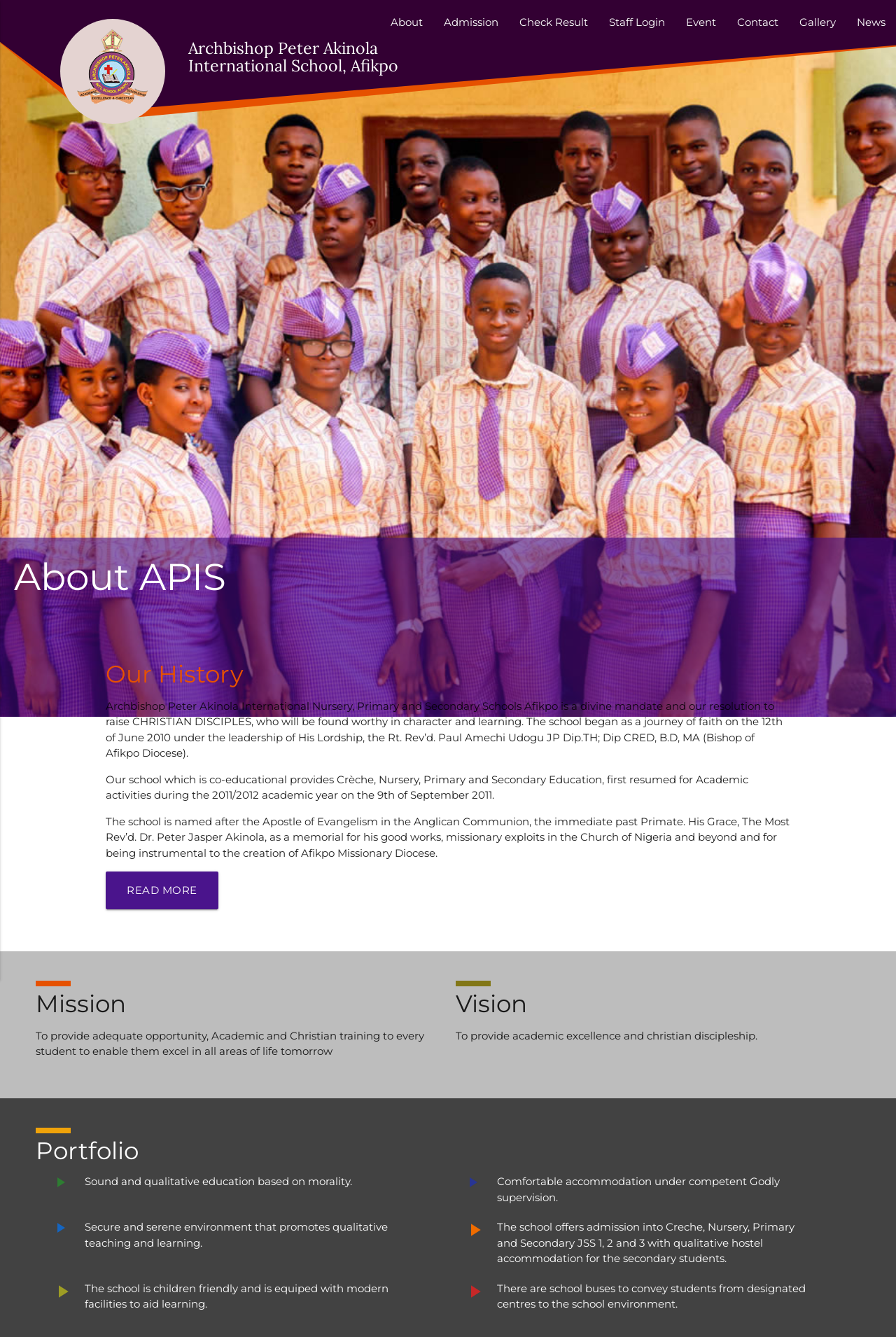What facilities does the school offer?
Based on the content of the image, thoroughly explain and answer the question.

I found the answer by looking at the section with the heading 'Portfolio' and reading the static text elements that mention the facilities offered by the school, including modern facilities, school buses, and hostel accommodation.